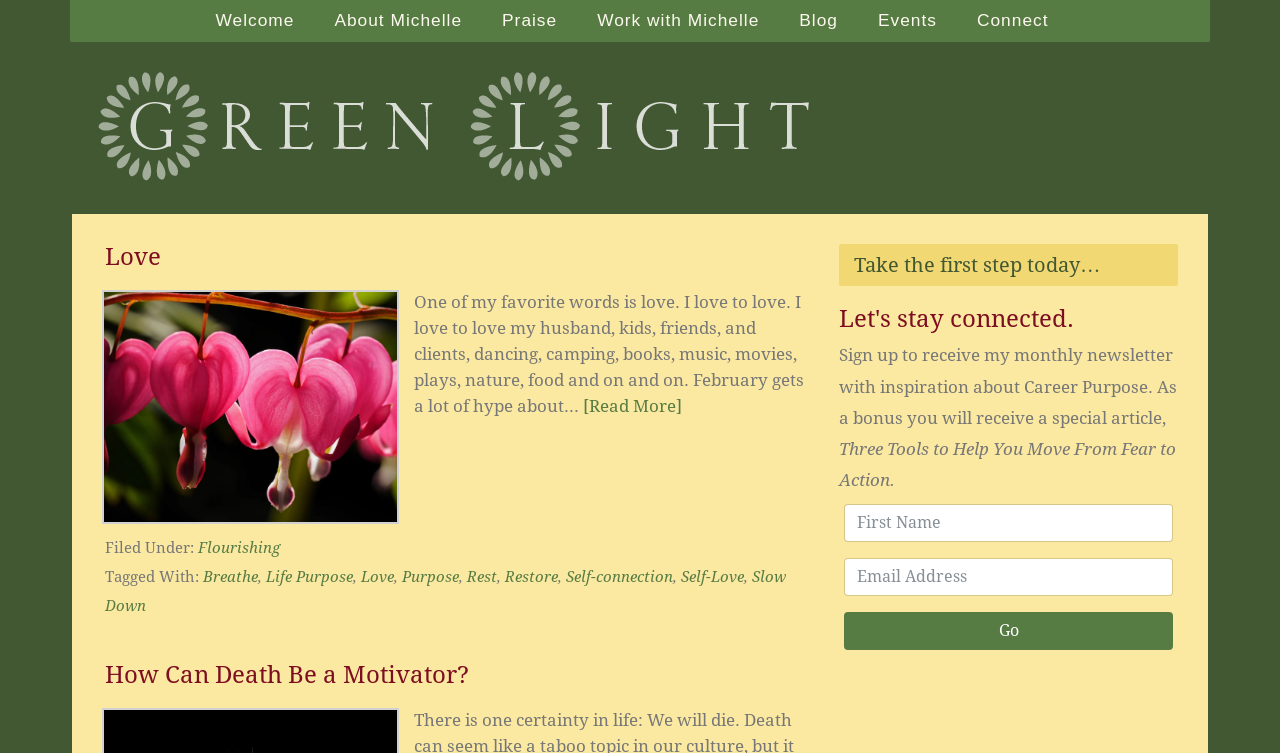Point out the bounding box coordinates of the section to click in order to follow this instruction: "Click on the 'Welcome' link".

[0.153, 0.0, 0.246, 0.056]